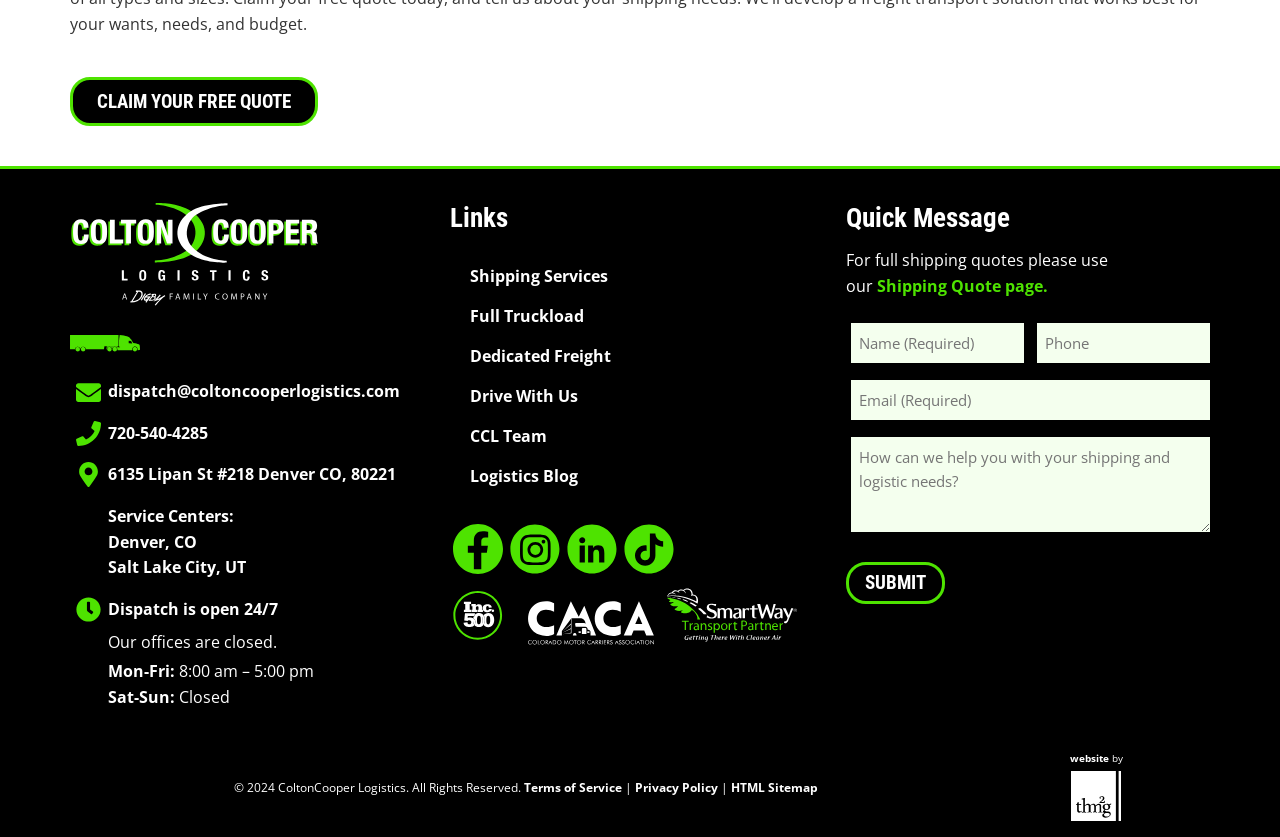Give the bounding box coordinates for the element described as: "CCL Team".

[0.352, 0.497, 0.648, 0.545]